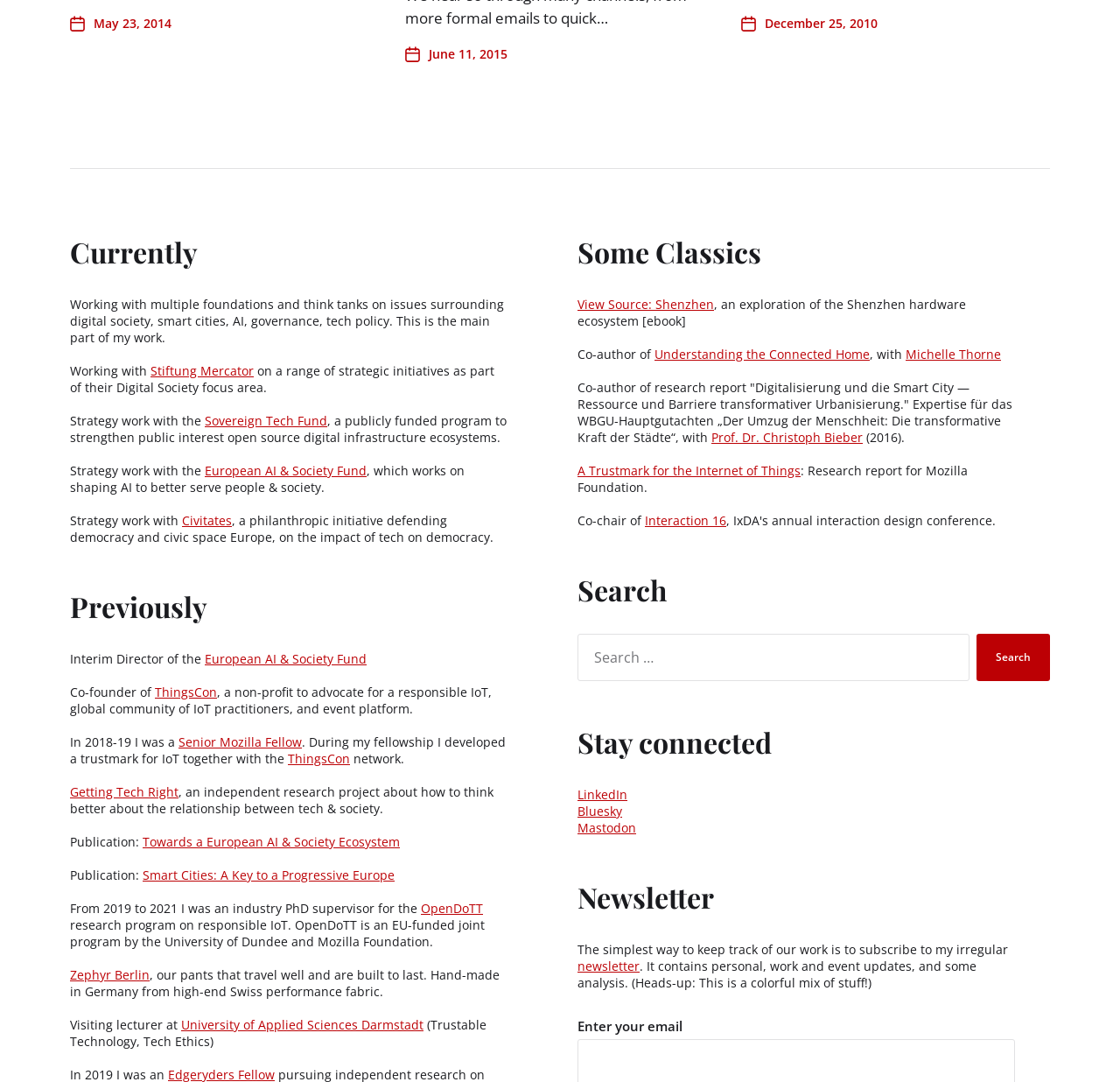How many headings are there on the webpage?
Please provide a detailed answer to the question.

There are five headings on the webpage: 'Currently', 'Previously', 'Some Classics', 'Search', and 'Stay connected'. These headings categorize the content on the webpage.